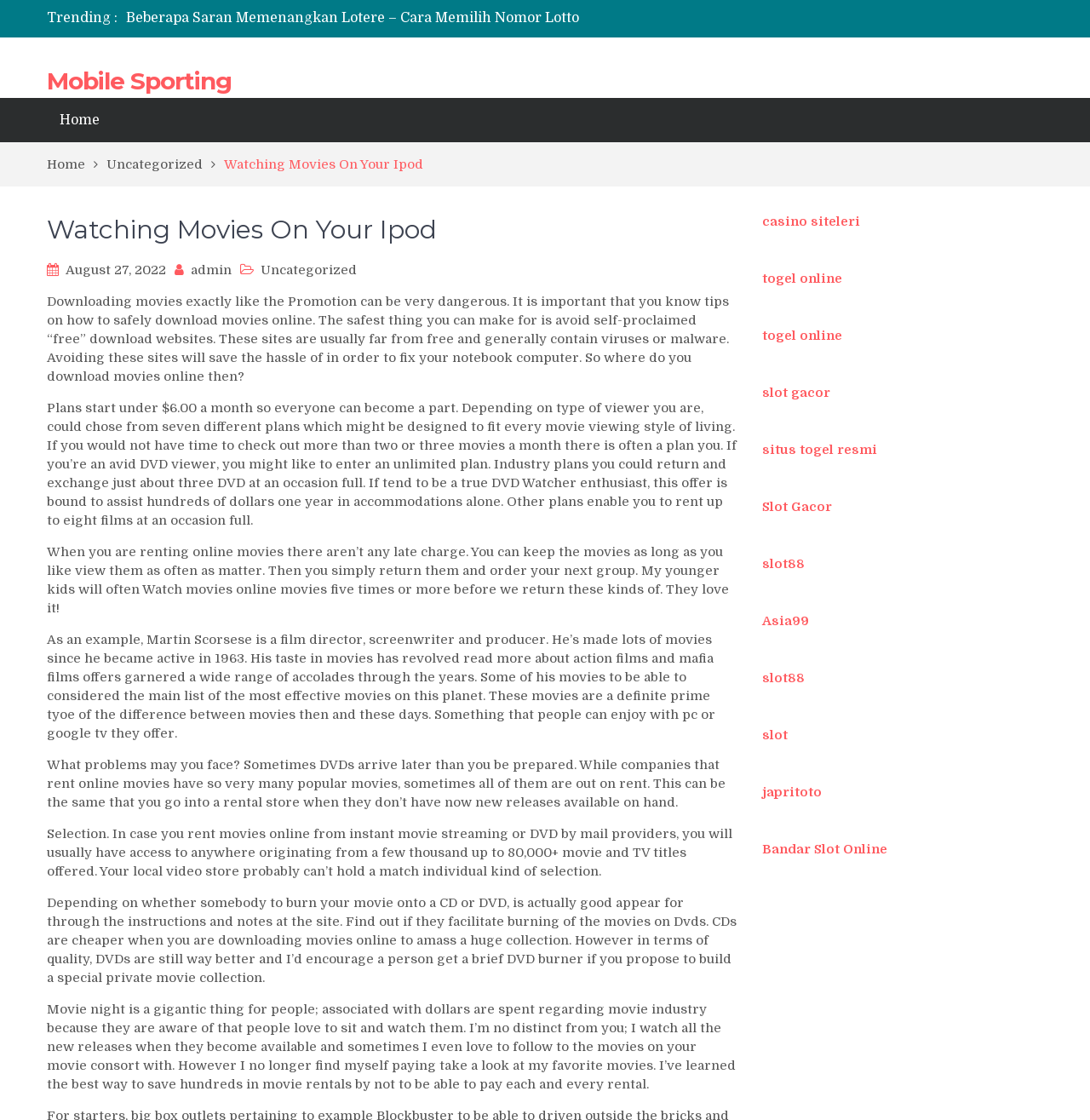Provide the bounding box coordinates of the area you need to click to execute the following instruction: "Click on 'Mobile Sporting'".

[0.043, 0.059, 0.212, 0.085]